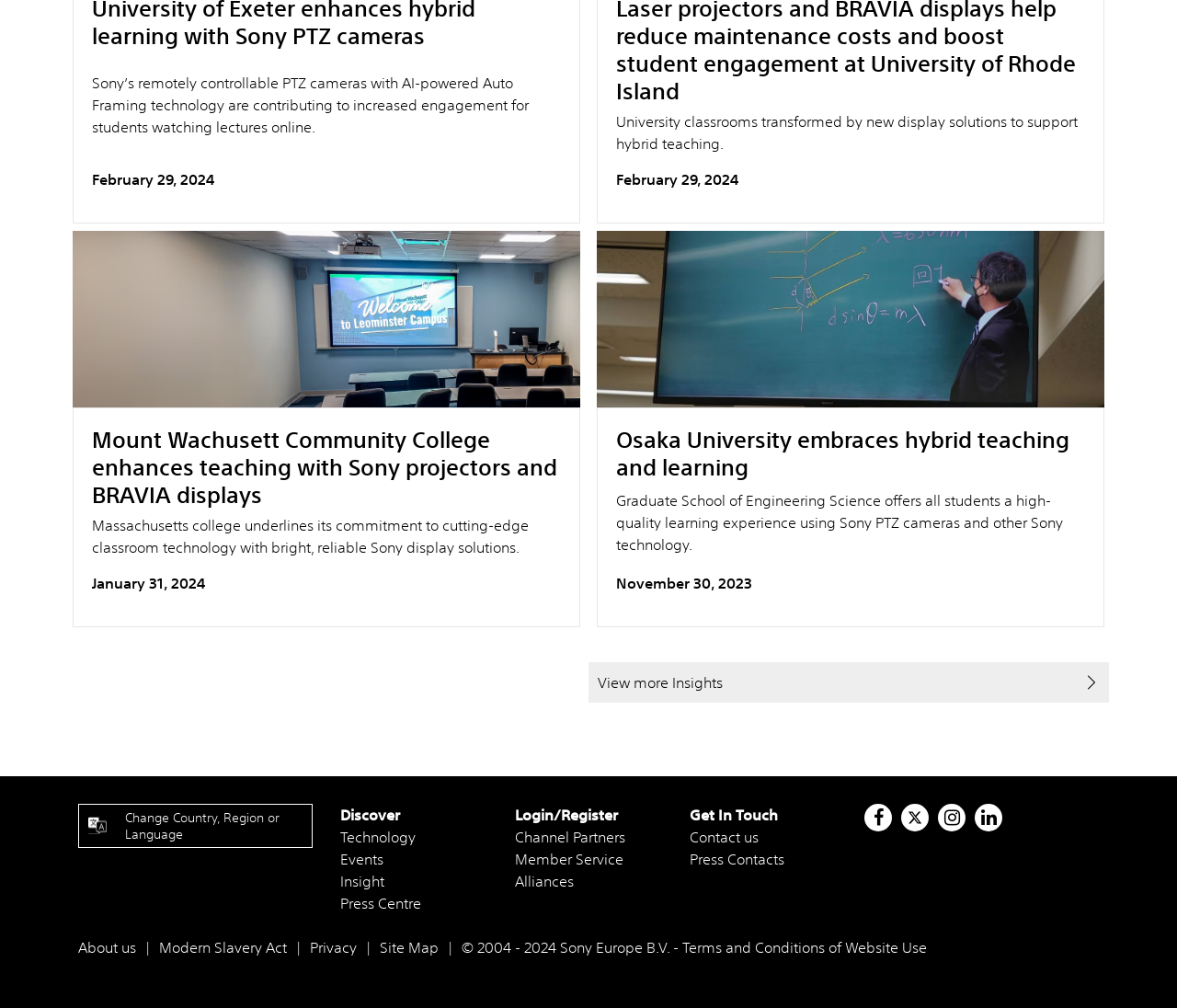Please give a succinct answer to the question in one word or phrase:
What is the category of the link 'Technology'?

Menu item